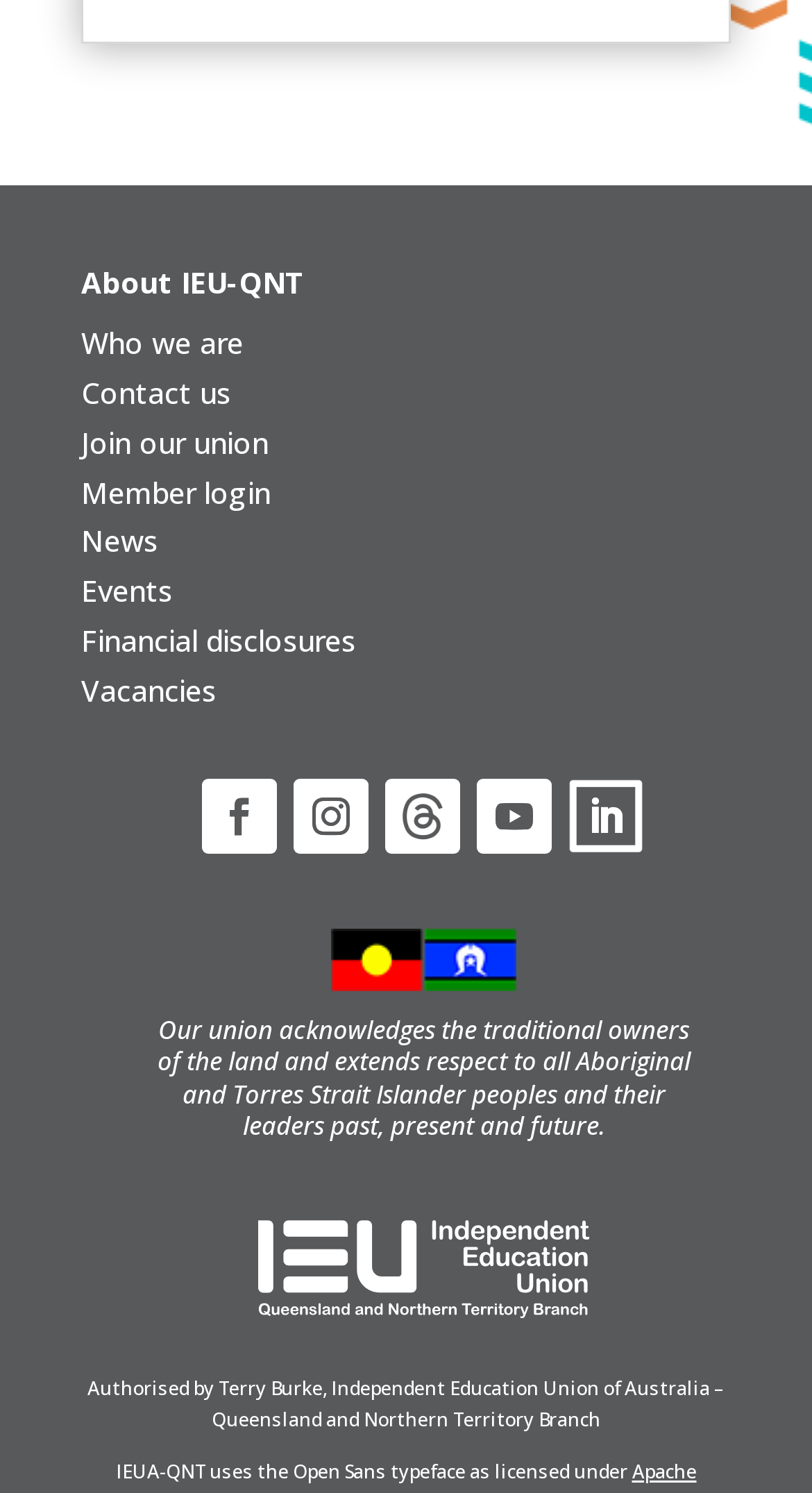Identify the bounding box coordinates of the area you need to click to perform the following instruction: "Visit 'News'".

[0.1, 0.349, 0.195, 0.376]